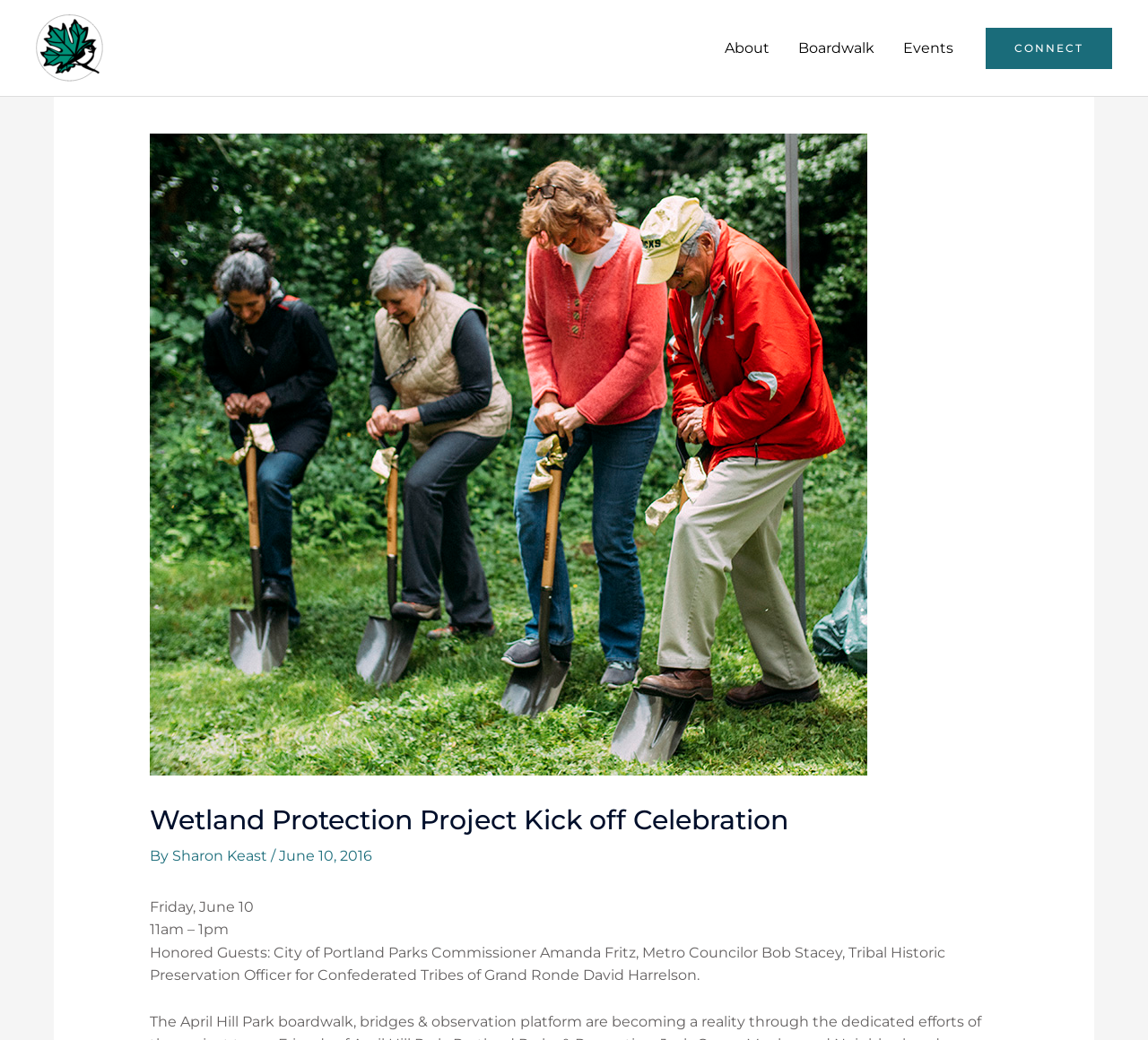What is the author of the article?
Based on the image, respond with a single word or phrase.

Sharon Keast